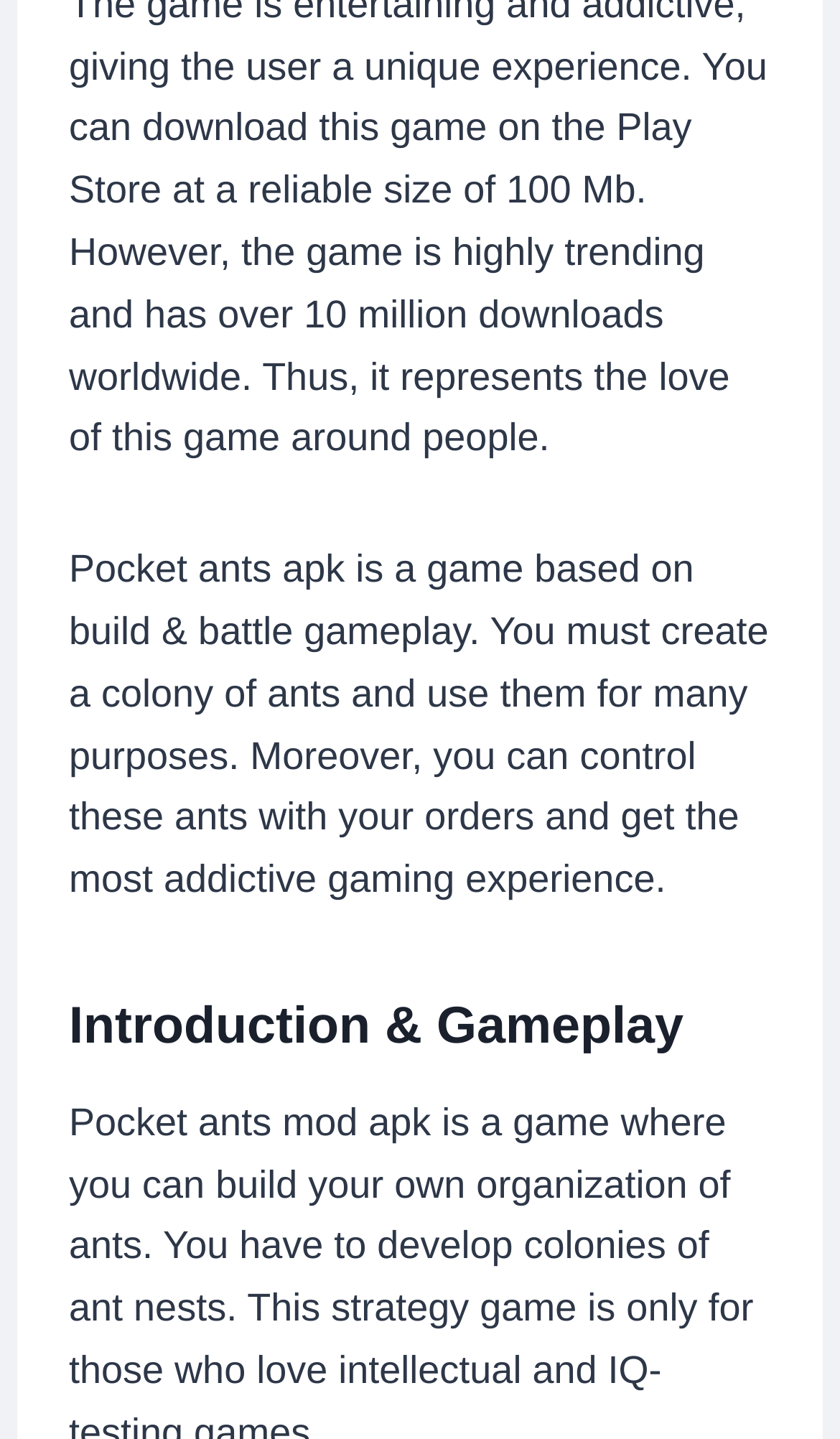Please find the bounding box coordinates of the element that must be clicked to perform the given instruction: "Read about training ants to become specialized workers and soldiers". The coordinates should be four float numbers from 0 to 1, i.e., [left, top, right, bottom].

[0.236, 0.123, 0.79, 0.239]